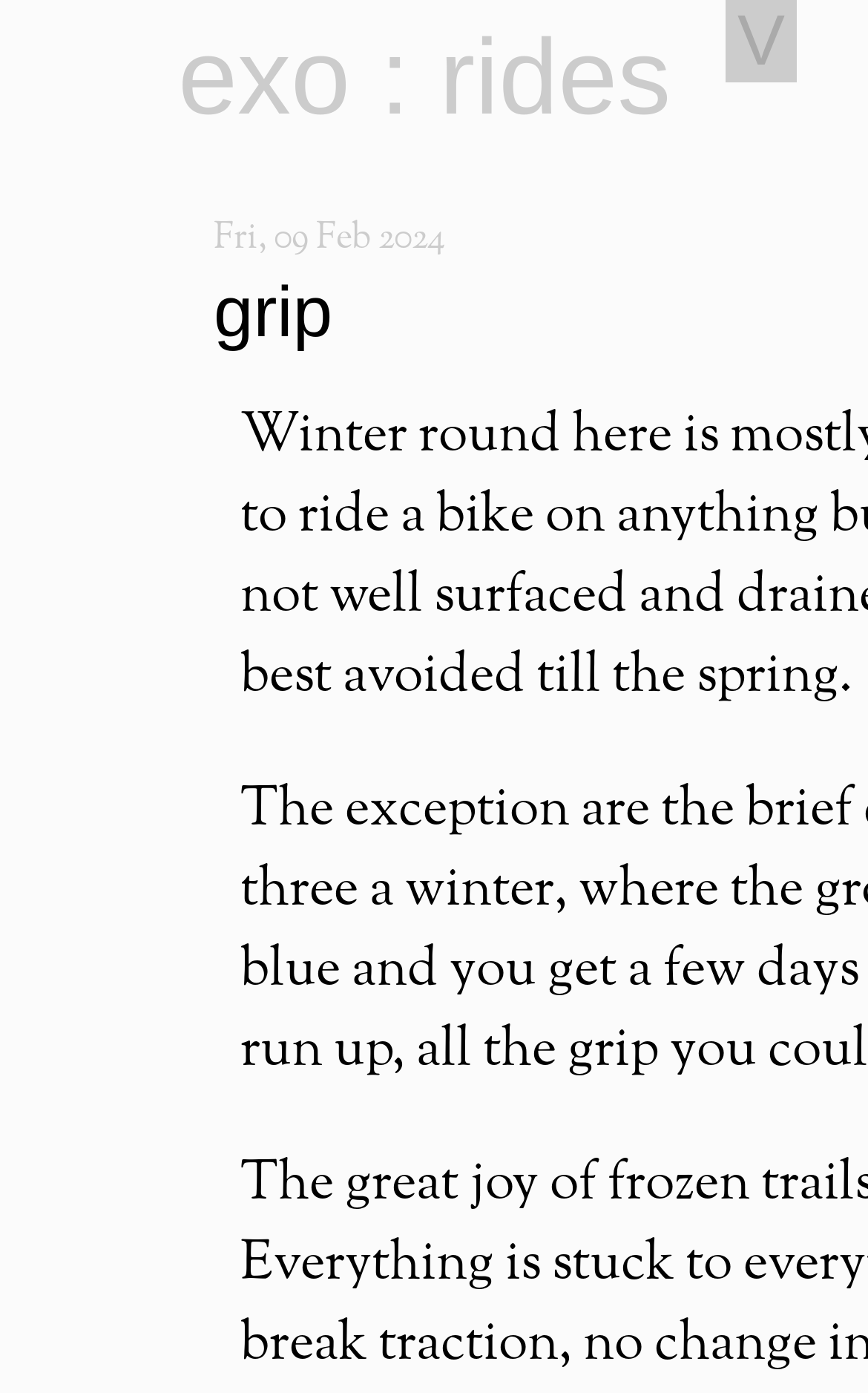Extract the primary headline from the webpage and present its text.

exo : rides